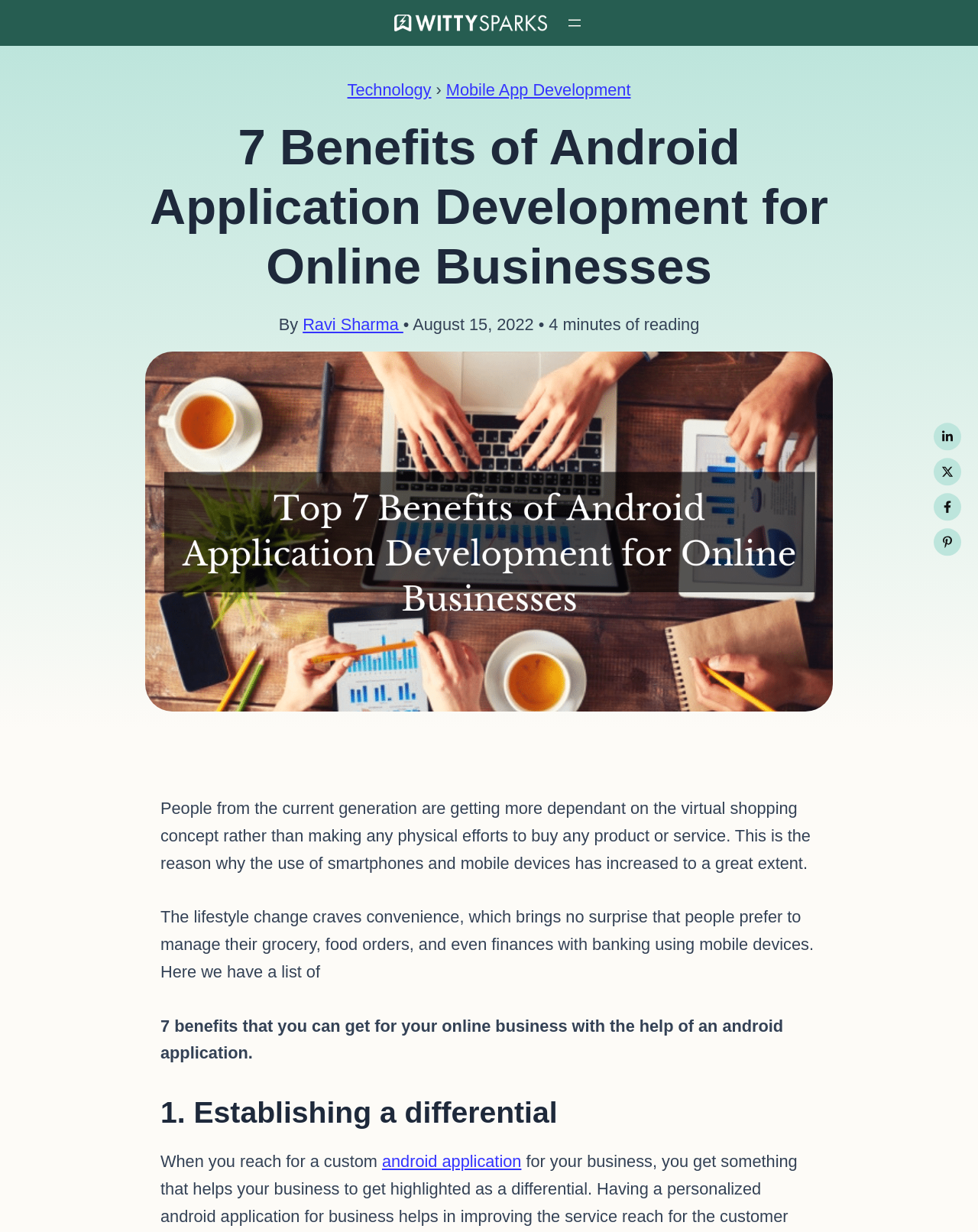Respond with a single word or phrase for the following question: 
What is the topic of the article?

Android App Development